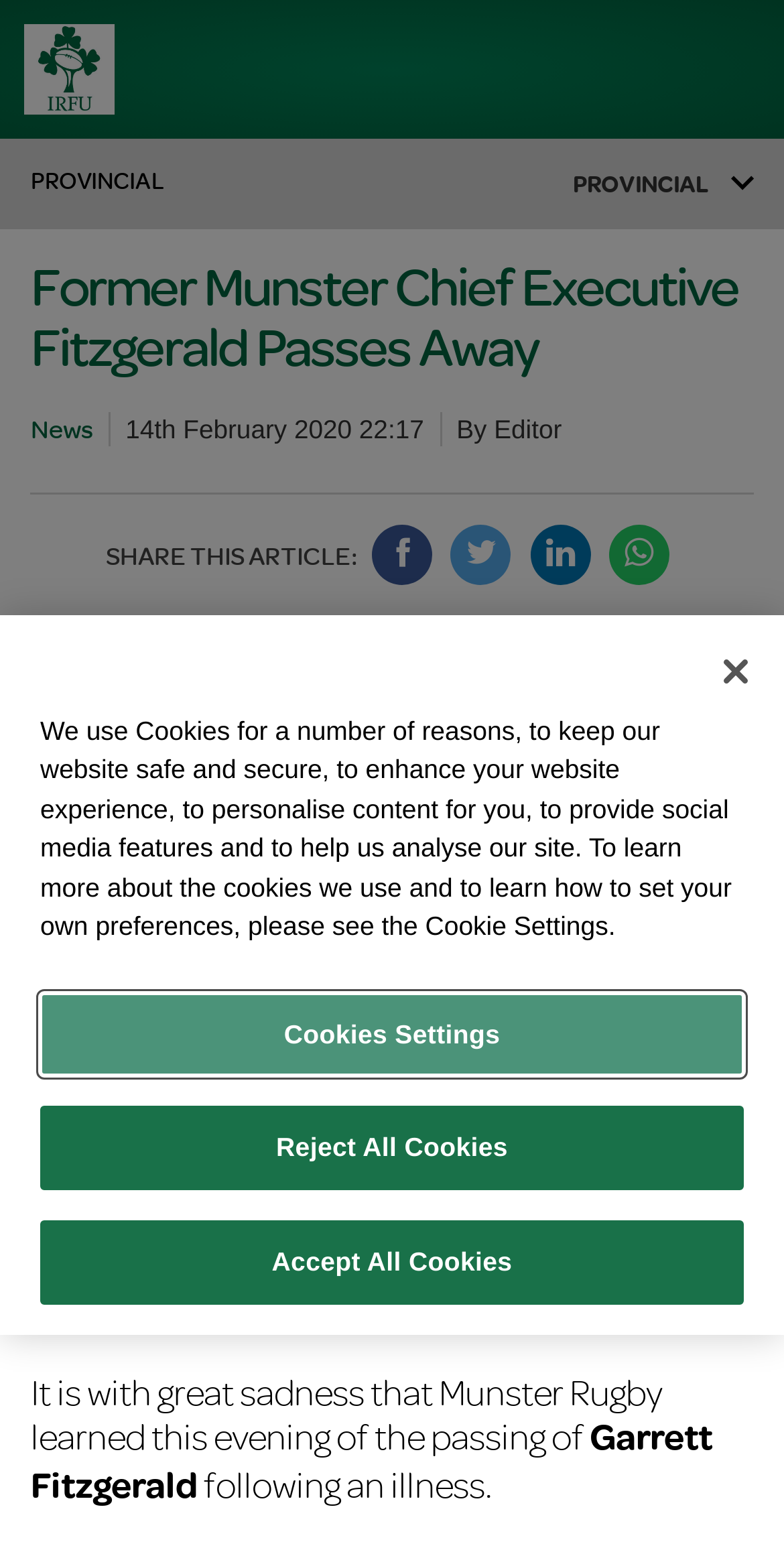What is the date of the news article? Based on the screenshot, please respond with a single word or phrase.

14th February 2020